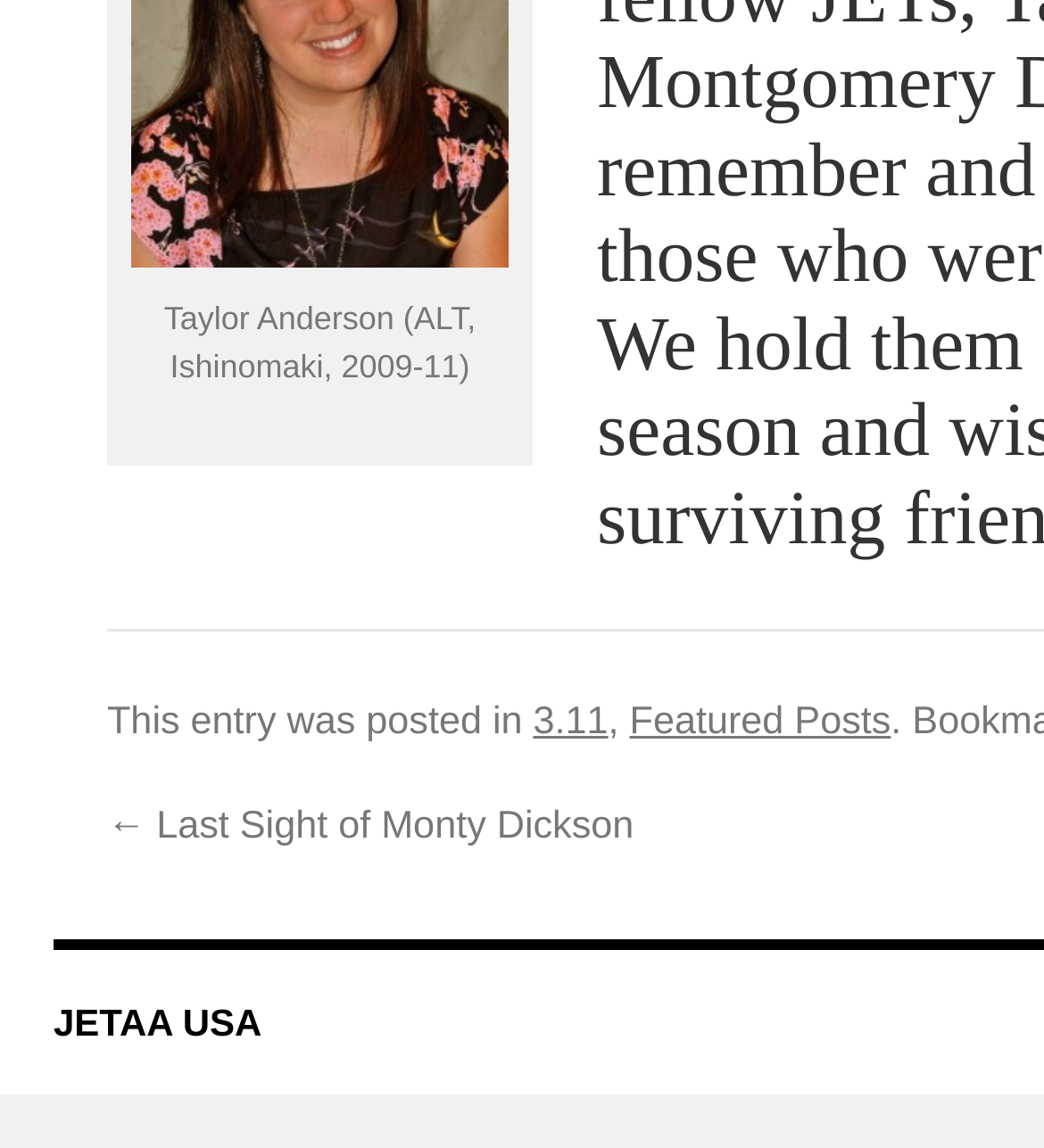How many links are there in the webpage?
Using the image provided, answer with just one word or phrase.

5